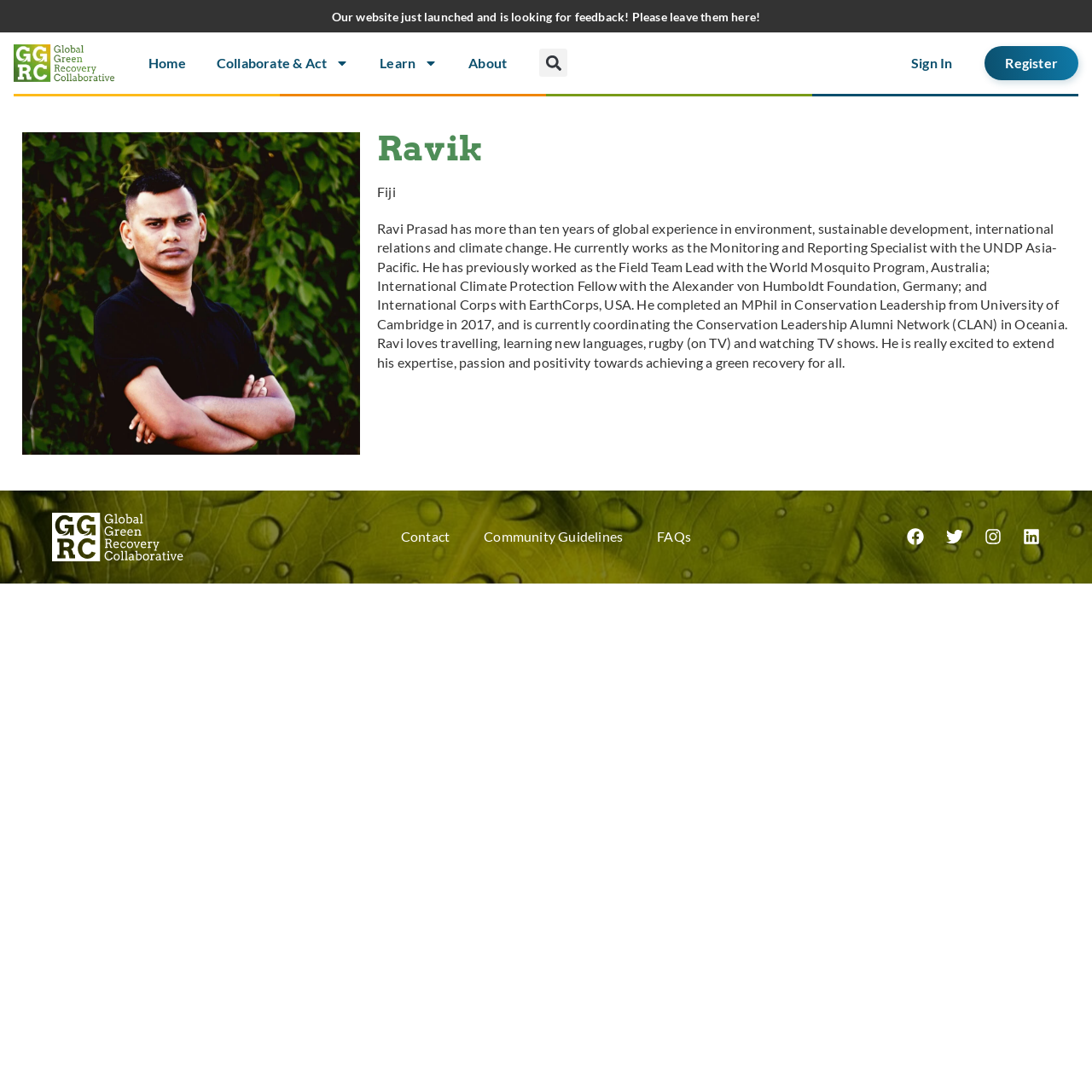Please determine the bounding box coordinates of the area that needs to be clicked to complete this task: 'Leave feedback on the website'. The coordinates must be four float numbers between 0 and 1, formatted as [left, top, right, bottom].

[0.304, 0.009, 0.696, 0.022]